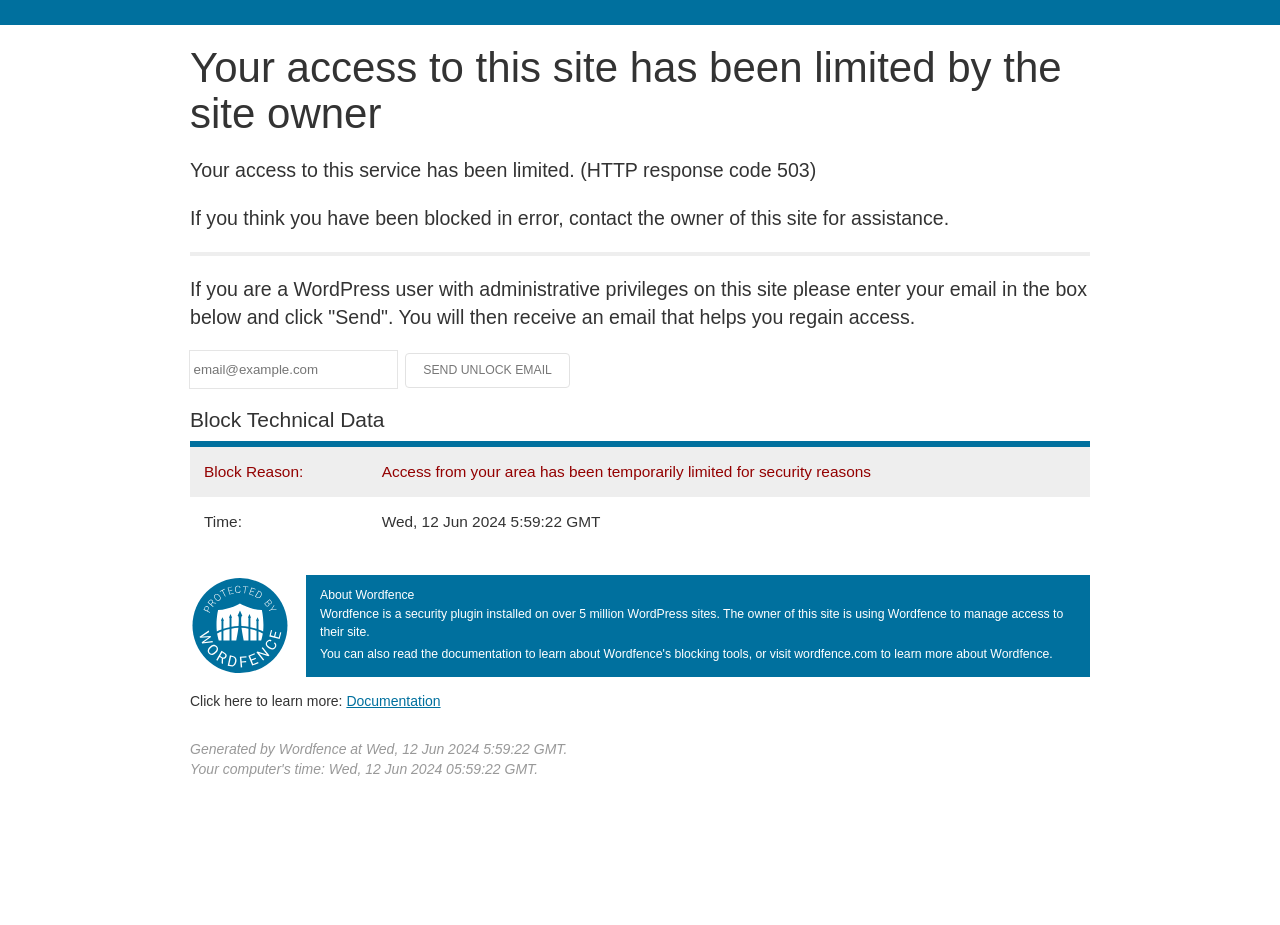Determine the title of the webpage and give its text content.

Your access to this site has been limited by the site owner